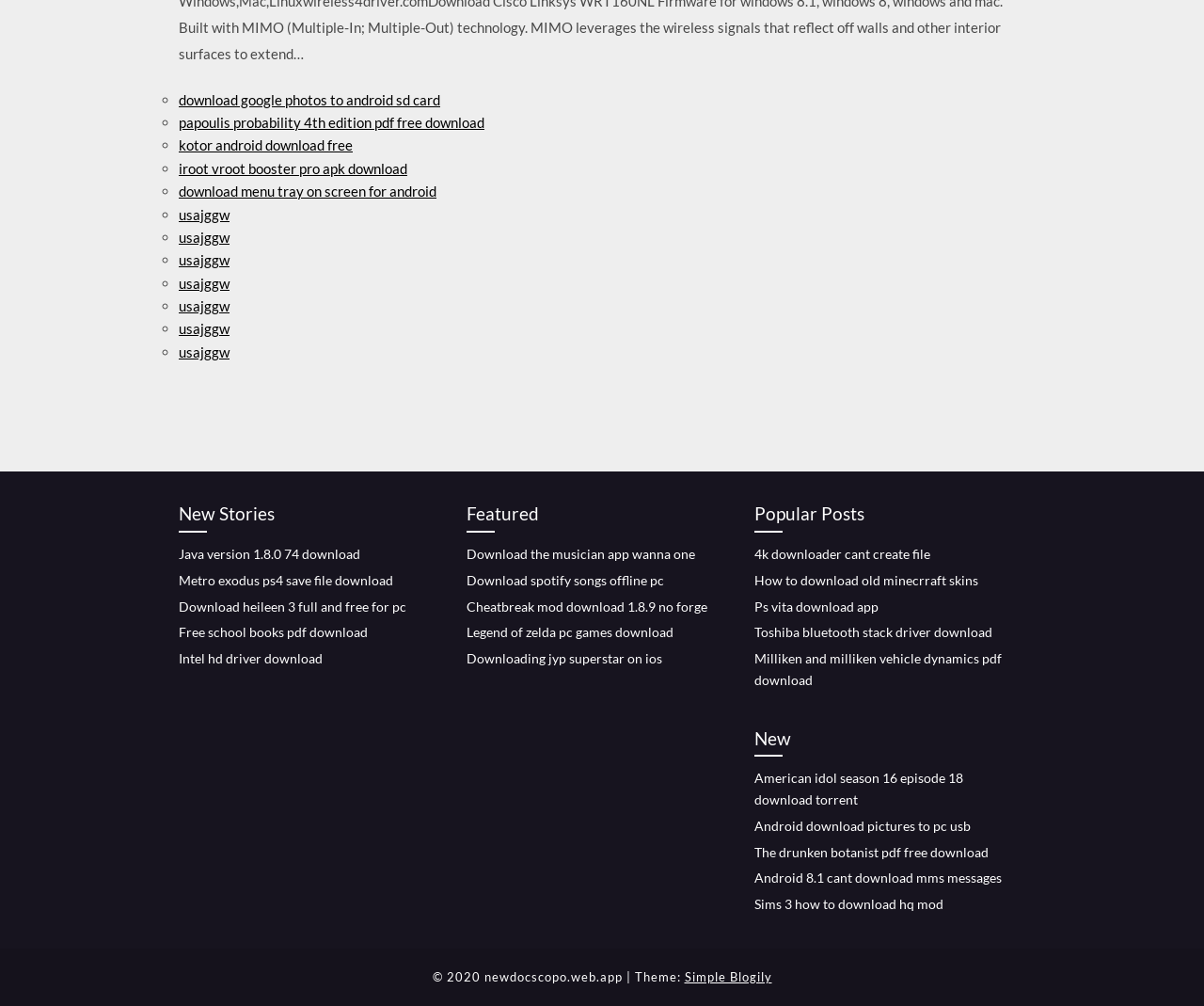Identify the bounding box coordinates of the area you need to click to perform the following instruction: "Click on the post 'Custom Homes thru Custom Home Gyms, LLC. call today!'".

None